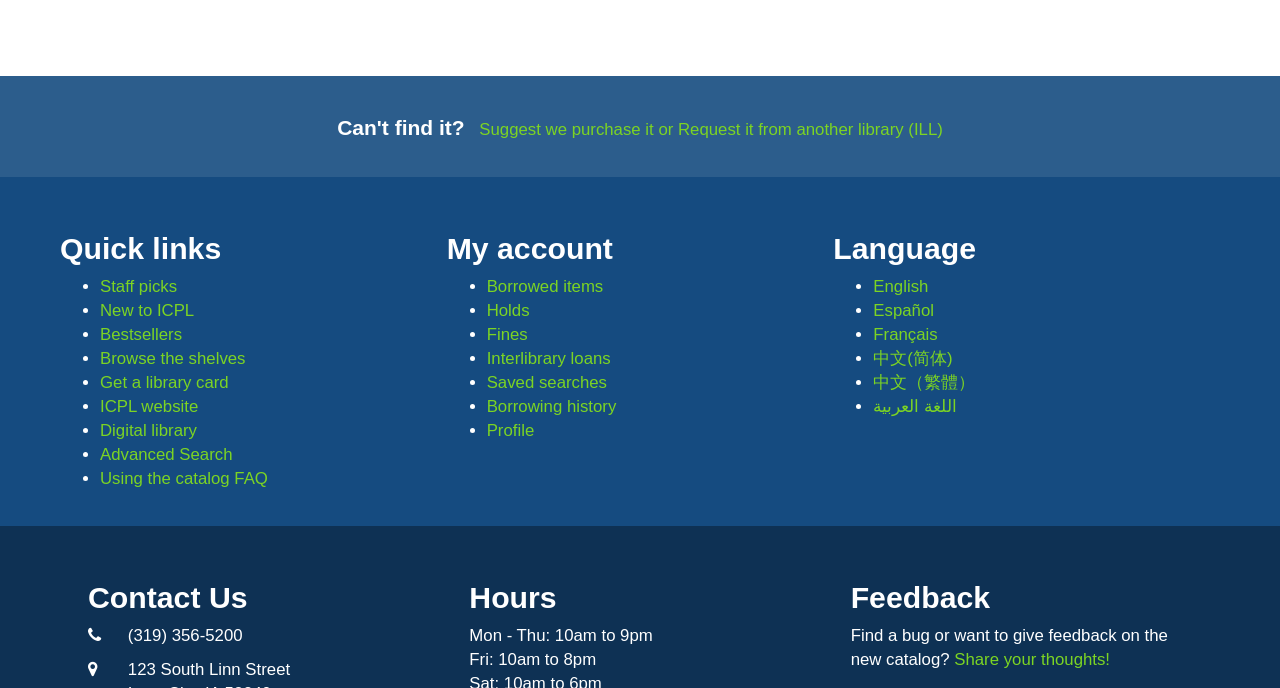Please answer the following query using a single word or phrase: 
How can I request a book that is not available?

Suggest we purchase it or Request it from another library (ILL)